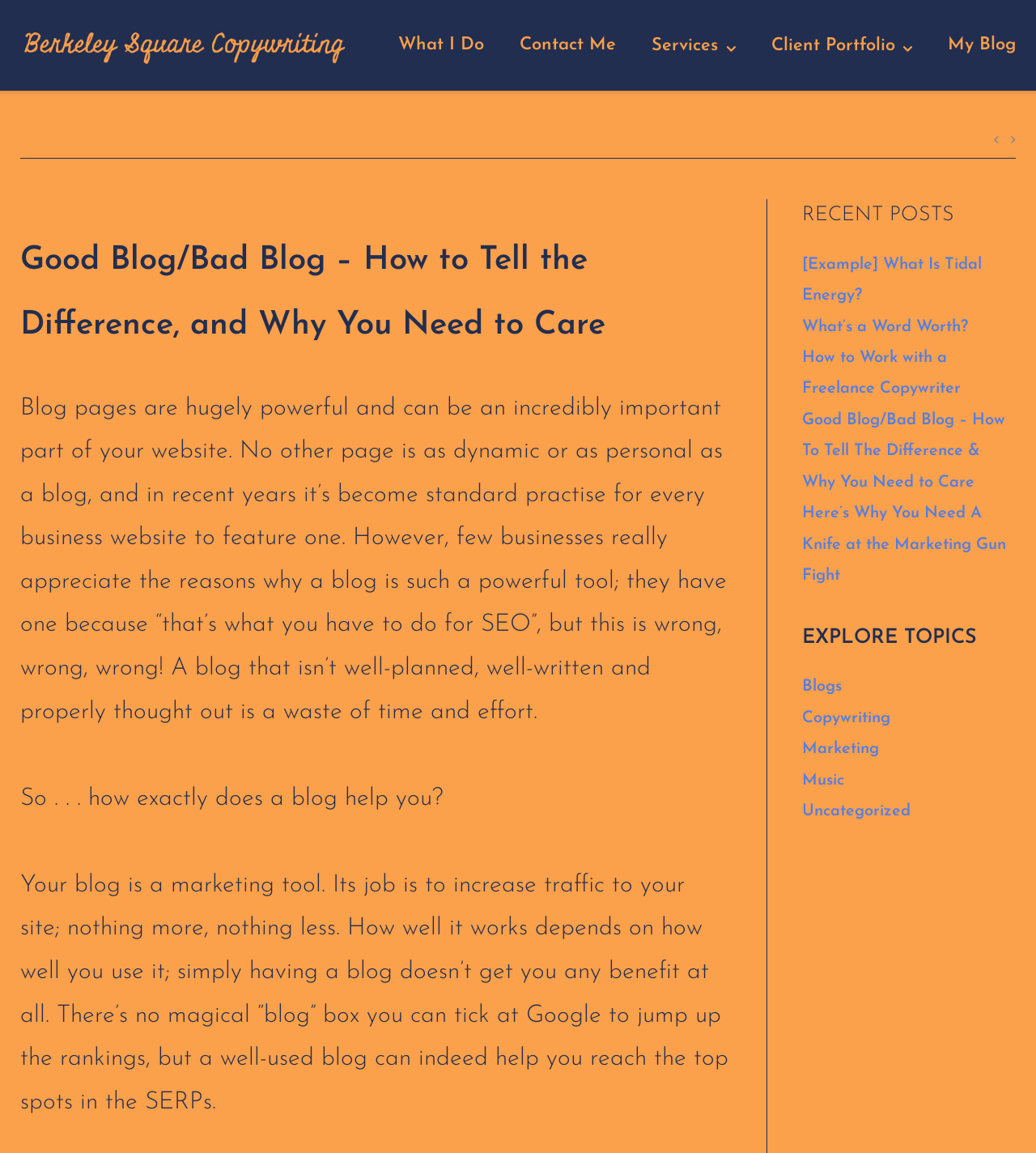Please specify the bounding box coordinates of the element that should be clicked to execute the given instruction: 'Read the recent post about Tidal Energy'. Ensure the coordinates are four float numbers between 0 and 1, expressed as [left, top, right, bottom].

[0.774, 0.222, 0.947, 0.263]